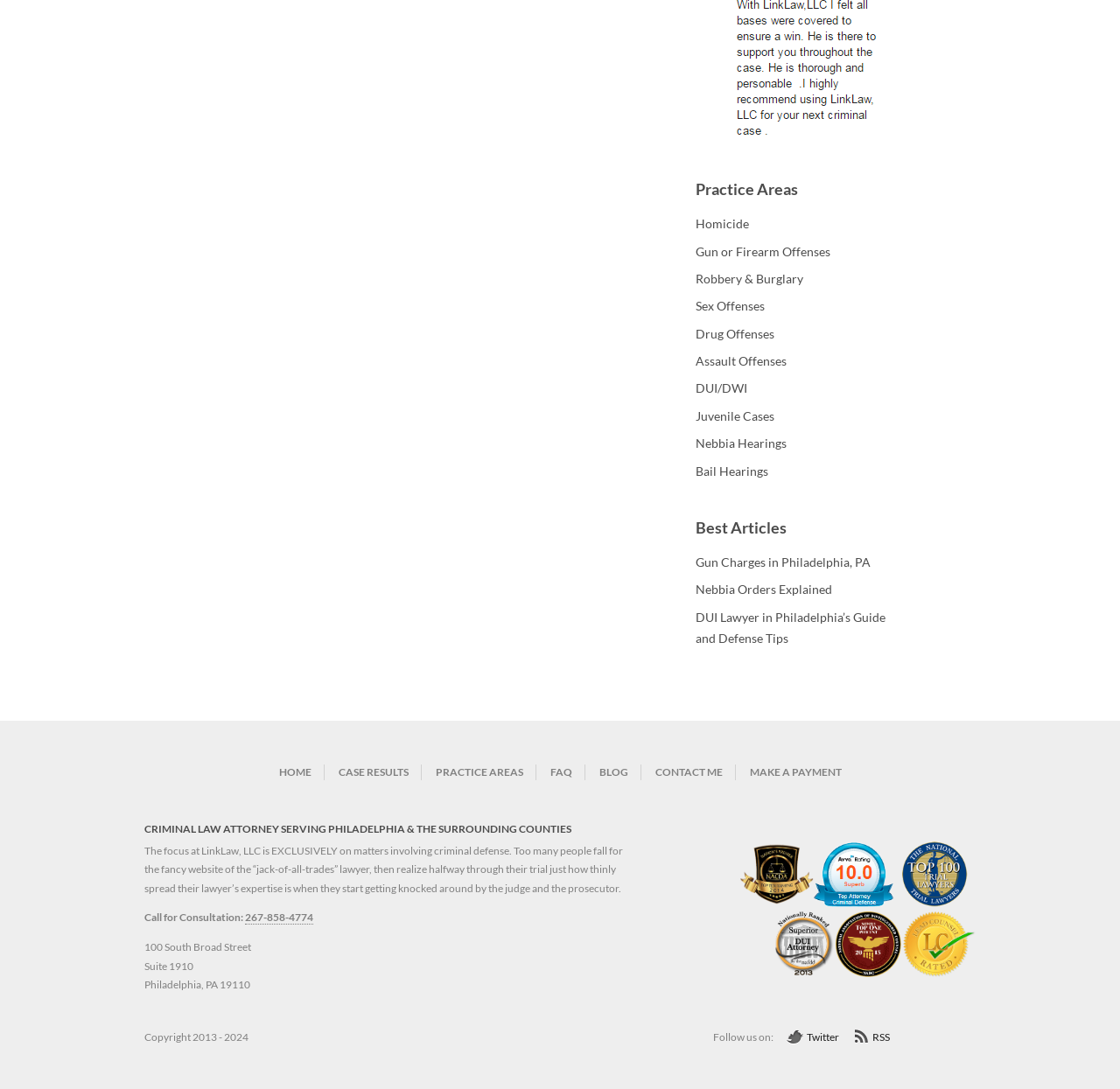Determine the bounding box coordinates for the element that should be clicked to follow this instruction: "Visit the home page". The coordinates should be given as four float numbers between 0 and 1, in the format [left, top, right, bottom].

None